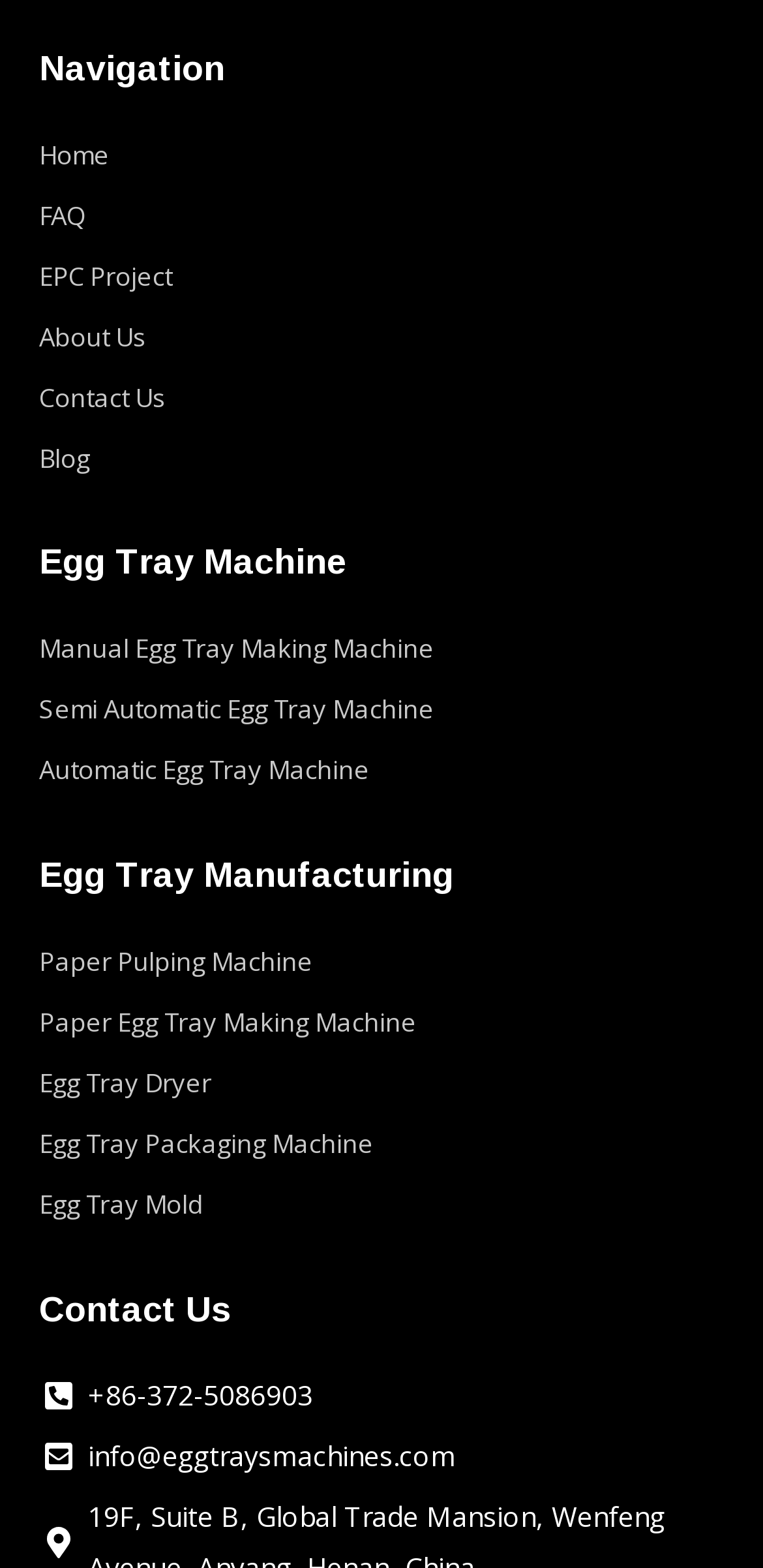Locate the bounding box coordinates of the element's region that should be clicked to carry out the following instruction: "view egg tray manufacturing page". The coordinates need to be four float numbers between 0 and 1, i.e., [left, top, right, bottom].

[0.051, 0.546, 0.595, 0.571]